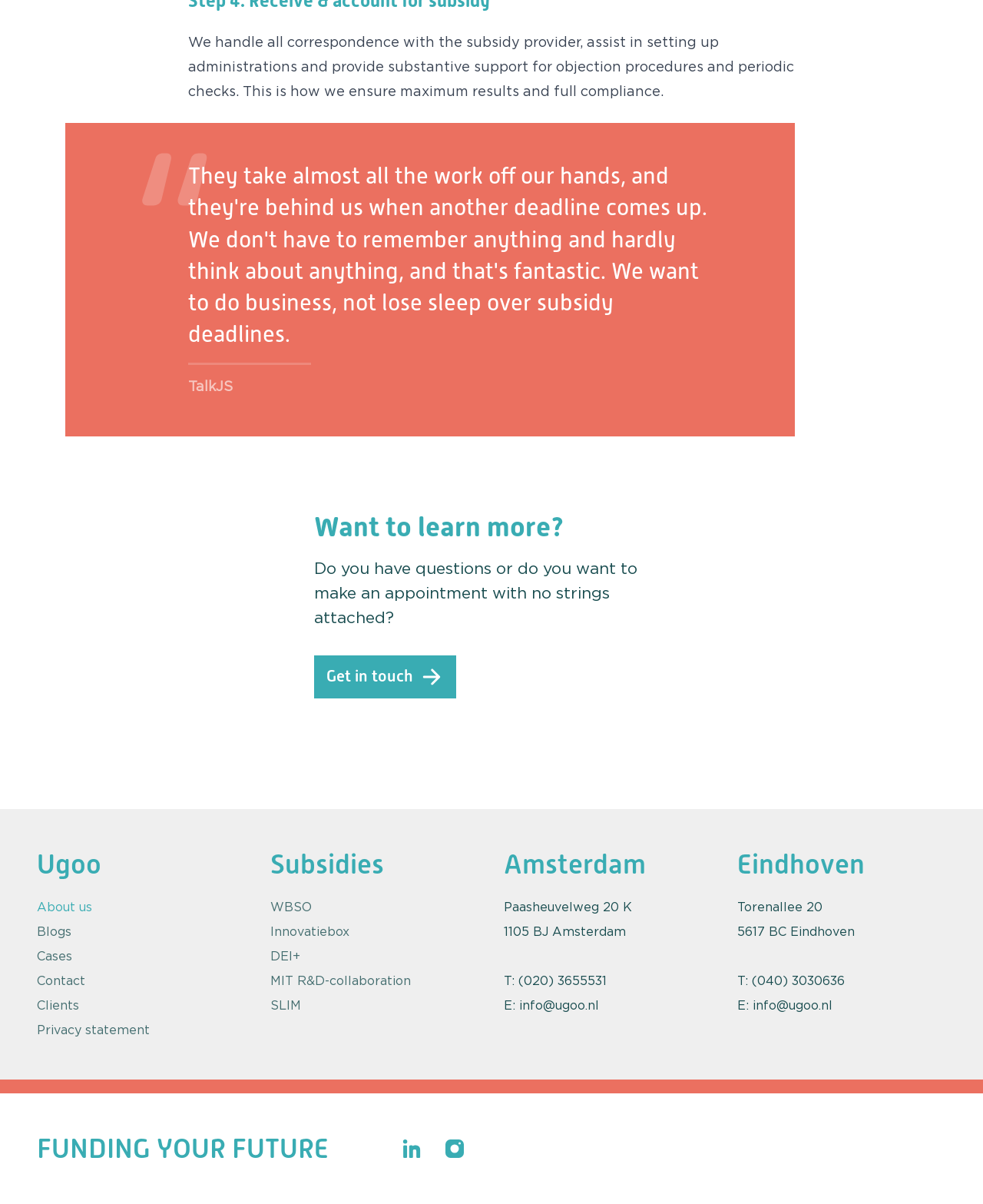Show the bounding box coordinates for the element that needs to be clicked to execute the following instruction: "Read about WBSO". Provide the coordinates in the form of four float numbers between 0 and 1, i.e., [left, top, right, bottom].

[0.275, 0.743, 0.488, 0.764]